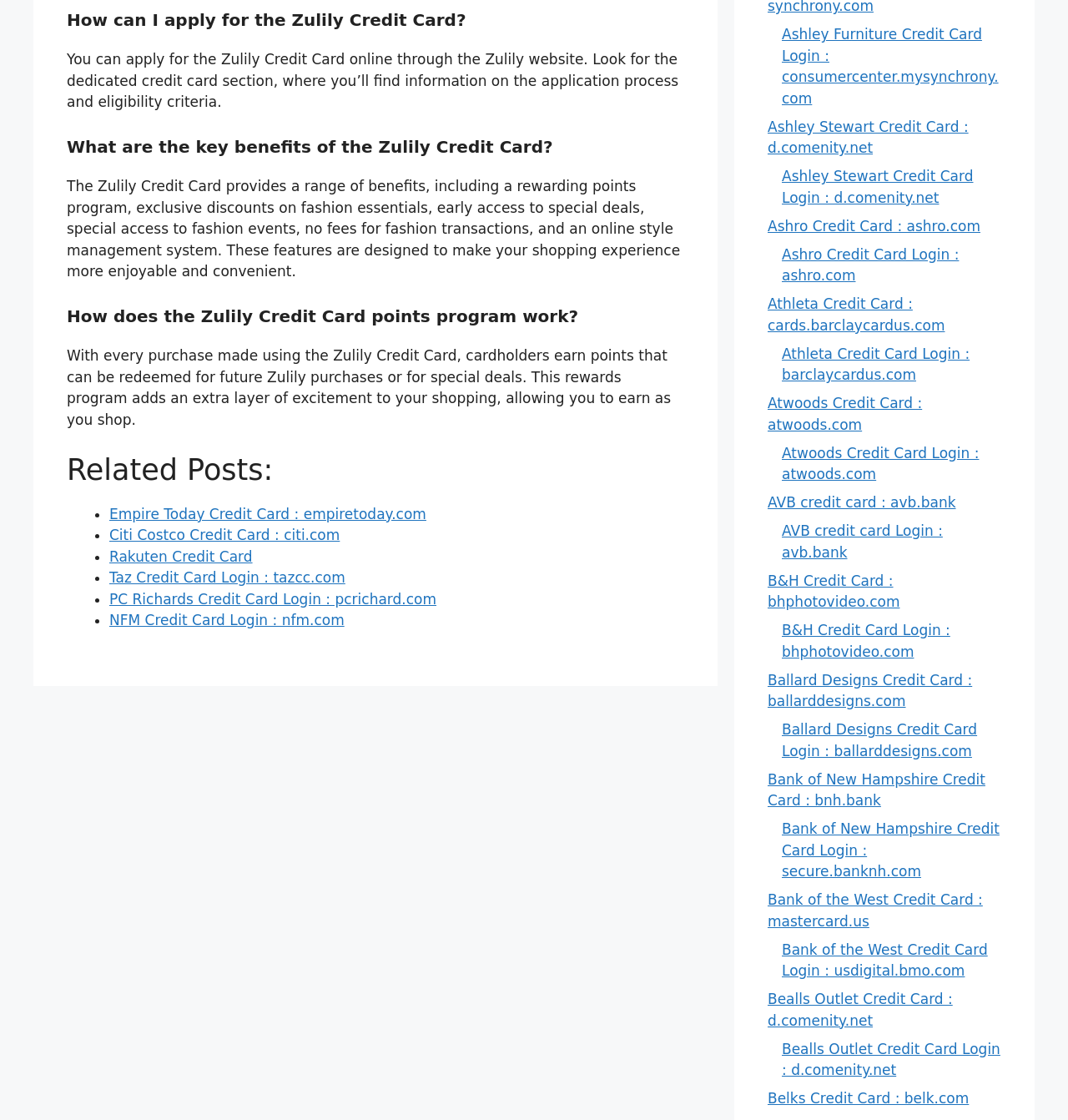How many credit card links are provided on the webpage?
Based on the image content, provide your answer in one word or a short phrase.

20